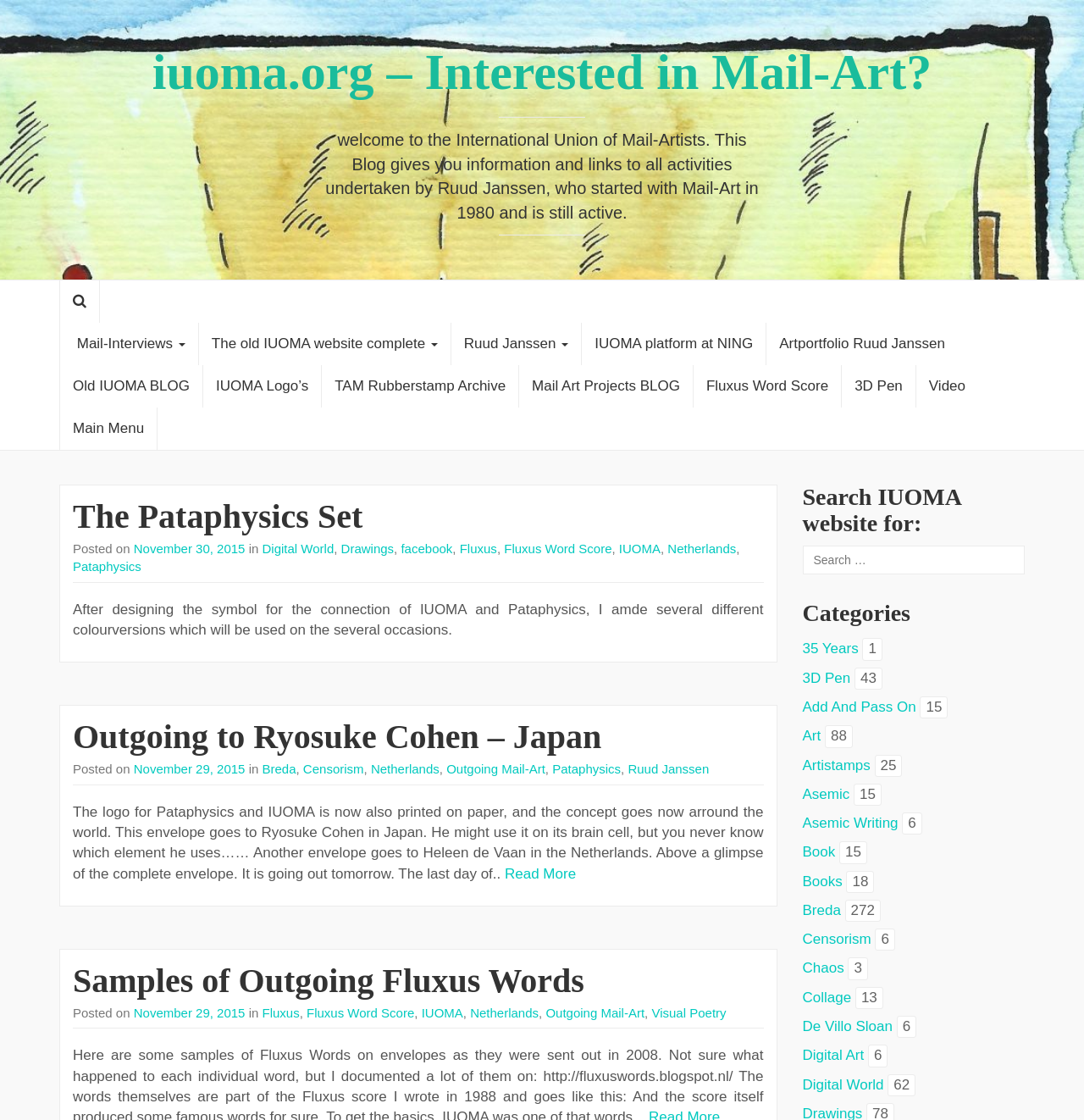Deliver a detailed narrative of the webpage's visual and textual elements.

The webpage is about the International Union of Mail-Artists (IUOMA) and features various links, articles, and search functionality. At the top, there is a heading that reads "iuoma.org – Interested in Mail-Art?" with a link to the same text. Below this, there is a welcome message that introduces Ruud Janssen, who started with Mail-Art in 1980 and is still active.

On the left side of the page, there are several links to different sections, including Mail-Interviews, The old IUOMA website complete, Ruud Janssen, IUOMA platform at NING, Artportfolio Ruud Janssen, Old IUOMA BLOG, IUOMA Logo’s, TAM Rubberstamp Archive, Mail Art Projects BLOG, Fluxus Word Score, 3D Pen, and Video. These links are arranged vertically, with the first link starting from the top-left corner of the page.

In the main content area, there are three articles. The first article is titled "The Pataphysics Set" and features a link to the same title. The article discusses the design of a symbol for the connection of IUOMA and Pataphysics, with several different color versions created for various occasions. The second article is titled "Outgoing to Ryosuke Cohen – Japan" and features a link to the same title. The article talks about sending envelopes with the Pataphysics and IUOMA logo to Ryosuke Cohen in Japan. The third article is titled "Samples of Outgoing Fluxus Words" and features a link to the same title. The article appears to discuss outgoing mail-art related to Fluxus words.

On the right side of the page, there is a search function that allows users to search the IUOMA website. Below the search function, there are categories listed, including 35 Years, 3D Pen, Add And Pass On, and others, with the number of posts in each category displayed next to the link.

Overall, the webpage provides an overview of IUOMA, its activities, and its connections to Mail-Art, Pataphysics, and Fluxus.